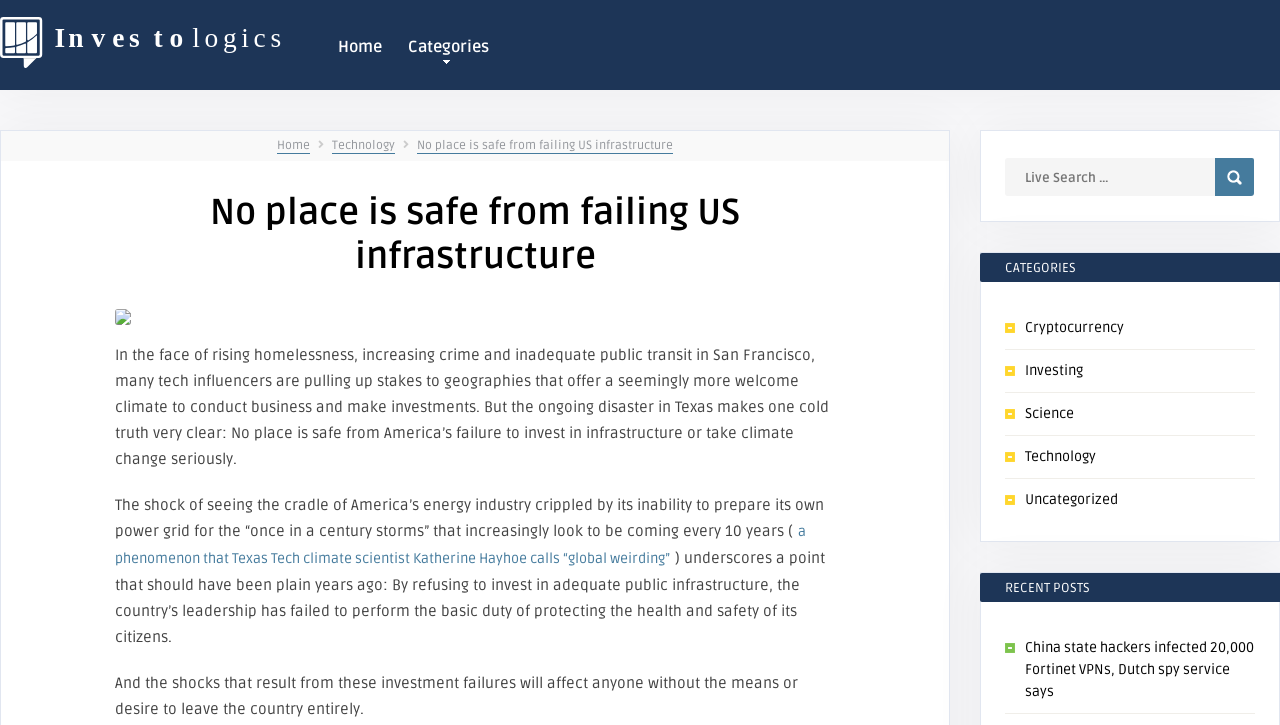Could you determine the bounding box coordinates of the clickable element to complete the instruction: "Explore the Technology category"? Provide the coordinates as four float numbers between 0 and 1, i.e., [left, top, right, bottom].

[0.801, 0.618, 0.856, 0.641]